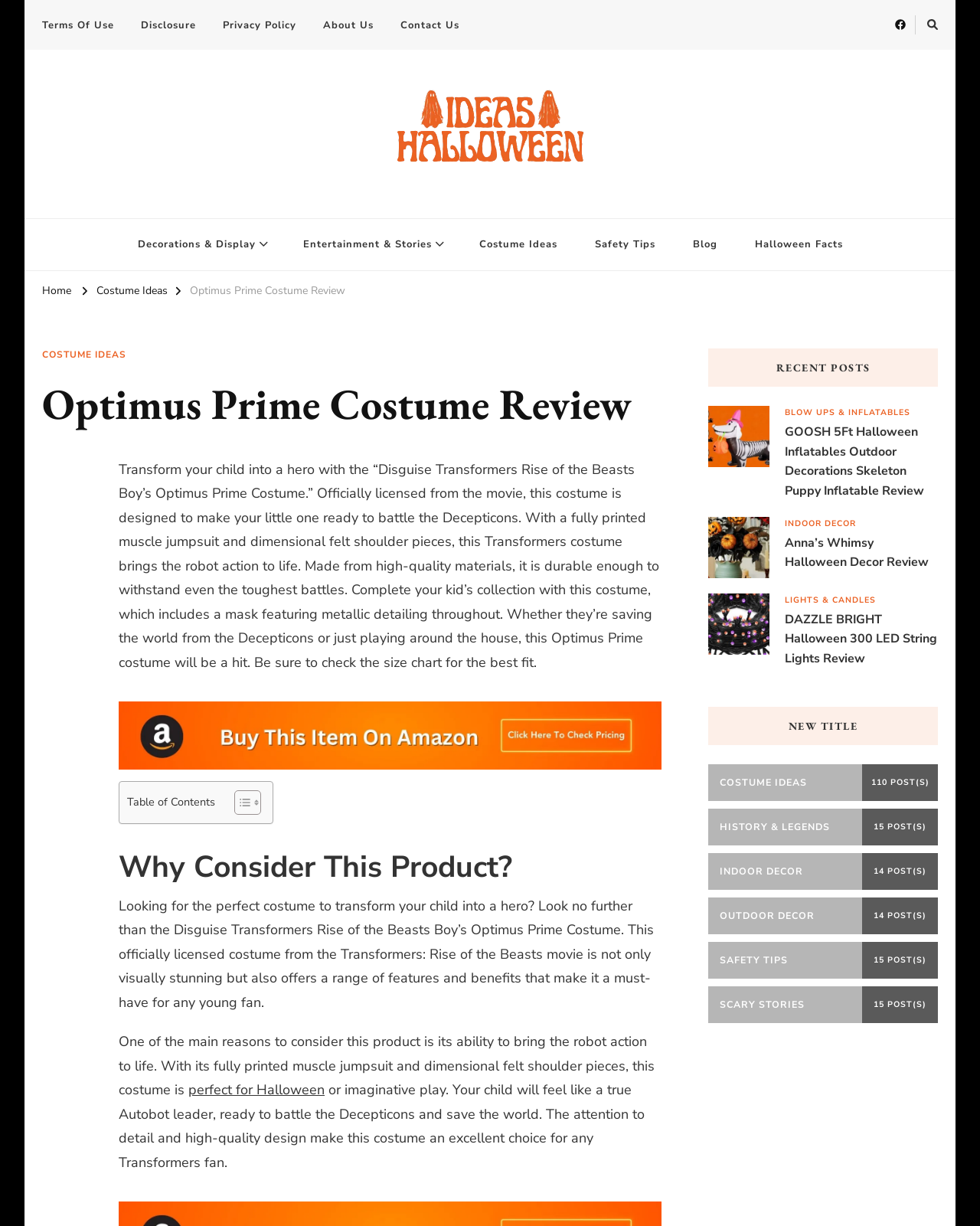Please determine the bounding box coordinates of the element's region to click in order to carry out the following instruction: "Read the 'Optimus Prime Costume Review' article". The coordinates should be four float numbers between 0 and 1, i.e., [left, top, right, bottom].

[0.194, 0.231, 0.352, 0.243]